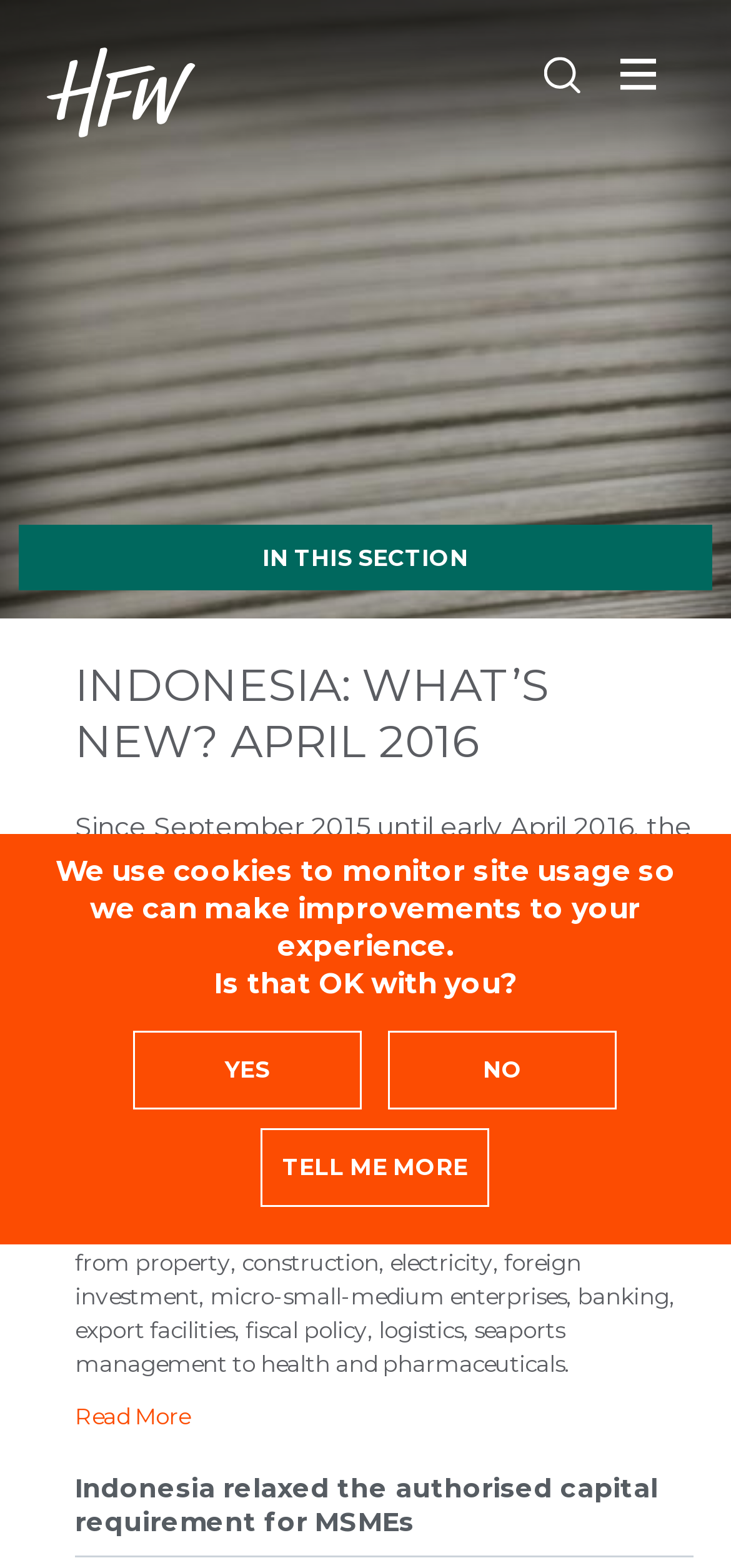What is the focus of the economic packages?
Please provide a detailed and comprehensive answer to the question.

The answer can be found in the heading 'The economic packages focus on a wide range of sectors...' which lists various sectors including property, construction, electricity, and more.